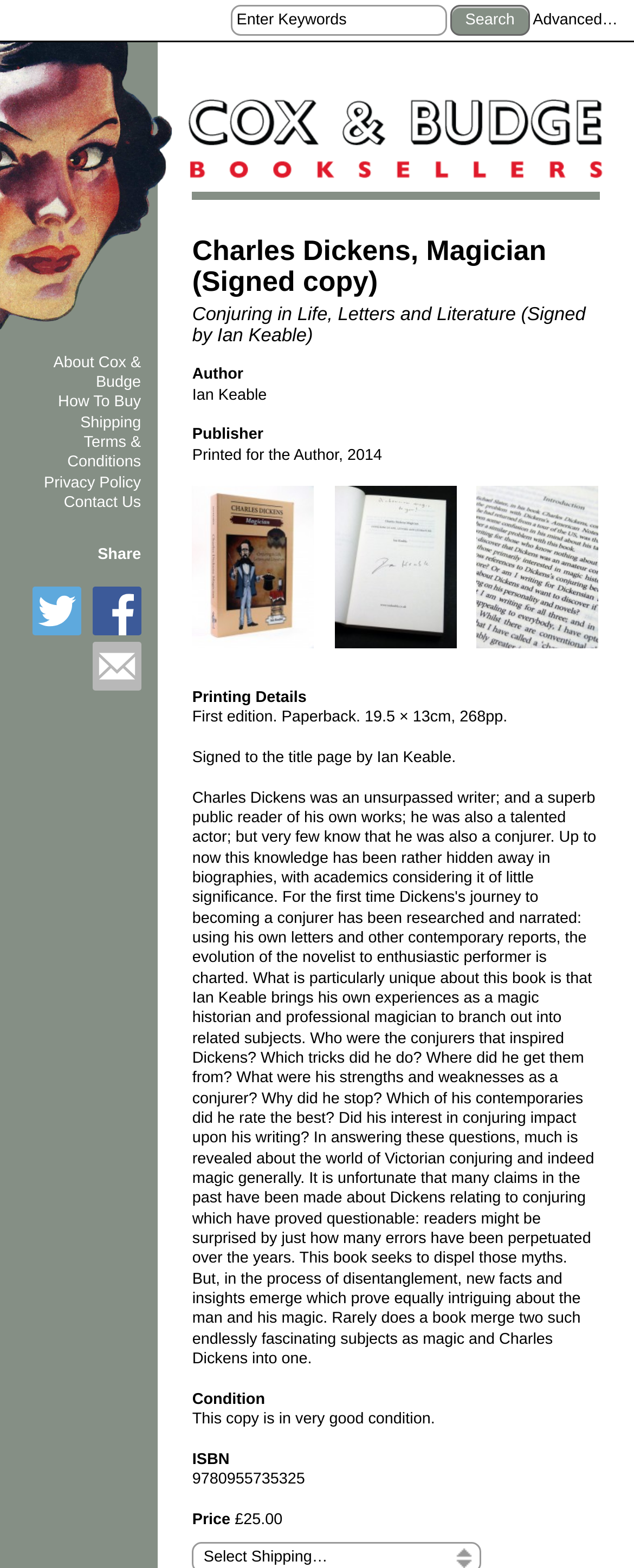Please give a one-word or short phrase response to the following question: 
Who is the author of the book?

Ian Keable